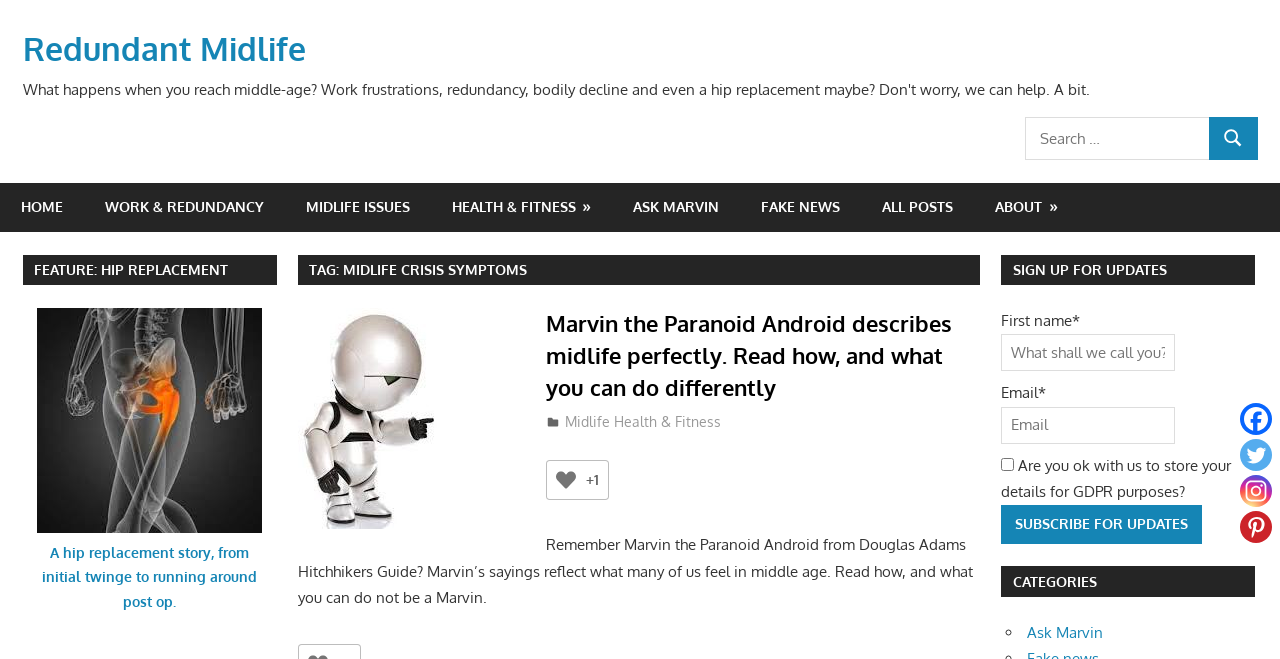Identify the bounding box coordinates of the clickable region required to complete the instruction: "Search for something". The coordinates should be given as four float numbers within the range of 0 and 1, i.e., [left, top, right, bottom].

[0.801, 0.177, 0.945, 0.243]